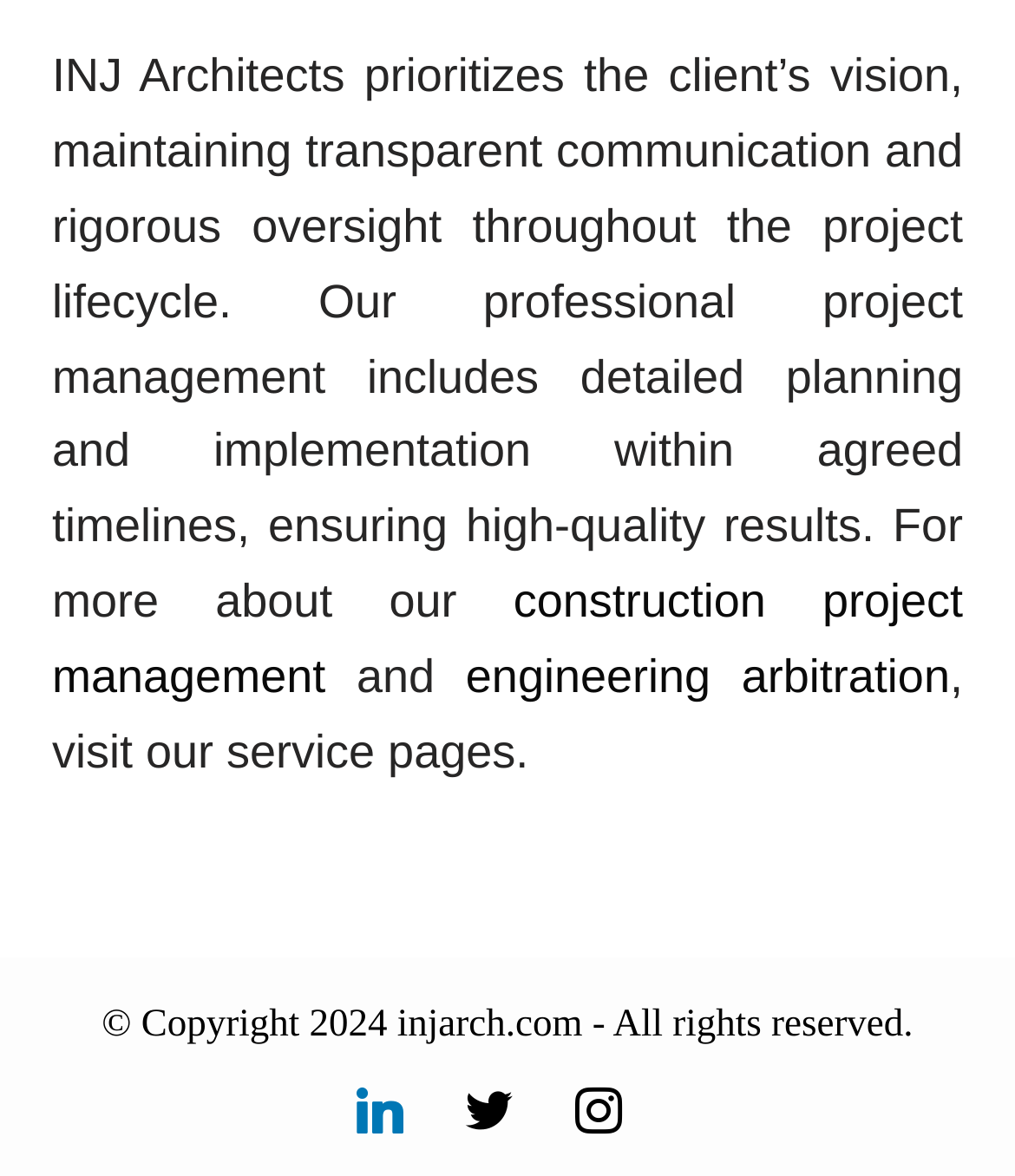How many social media links are present at the bottom of the webpage?
Examine the image and provide an in-depth answer to the question.

There are three social media links present at the bottom of the webpage, which are linkedin, twitter, and instagram, as indicated by the link elements with corresponding icons.